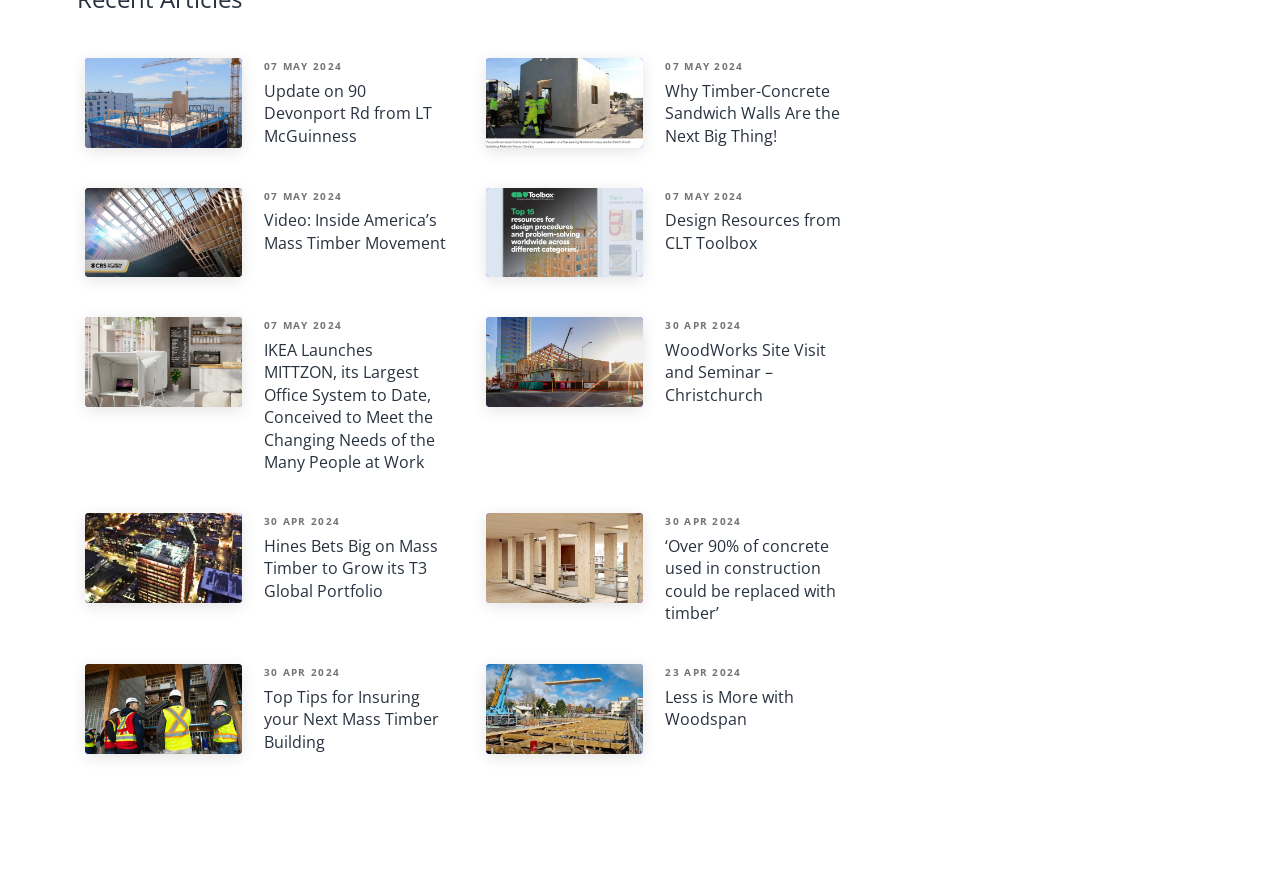Please identify the bounding box coordinates of the clickable element to fulfill the following instruction: "View article about Why Timber-Concrete Sandwich Walls Are the Next Big Thing!". The coordinates should be four float numbers between 0 and 1, i.e., [left, top, right, bottom].

[0.52, 0.067, 0.662, 0.169]